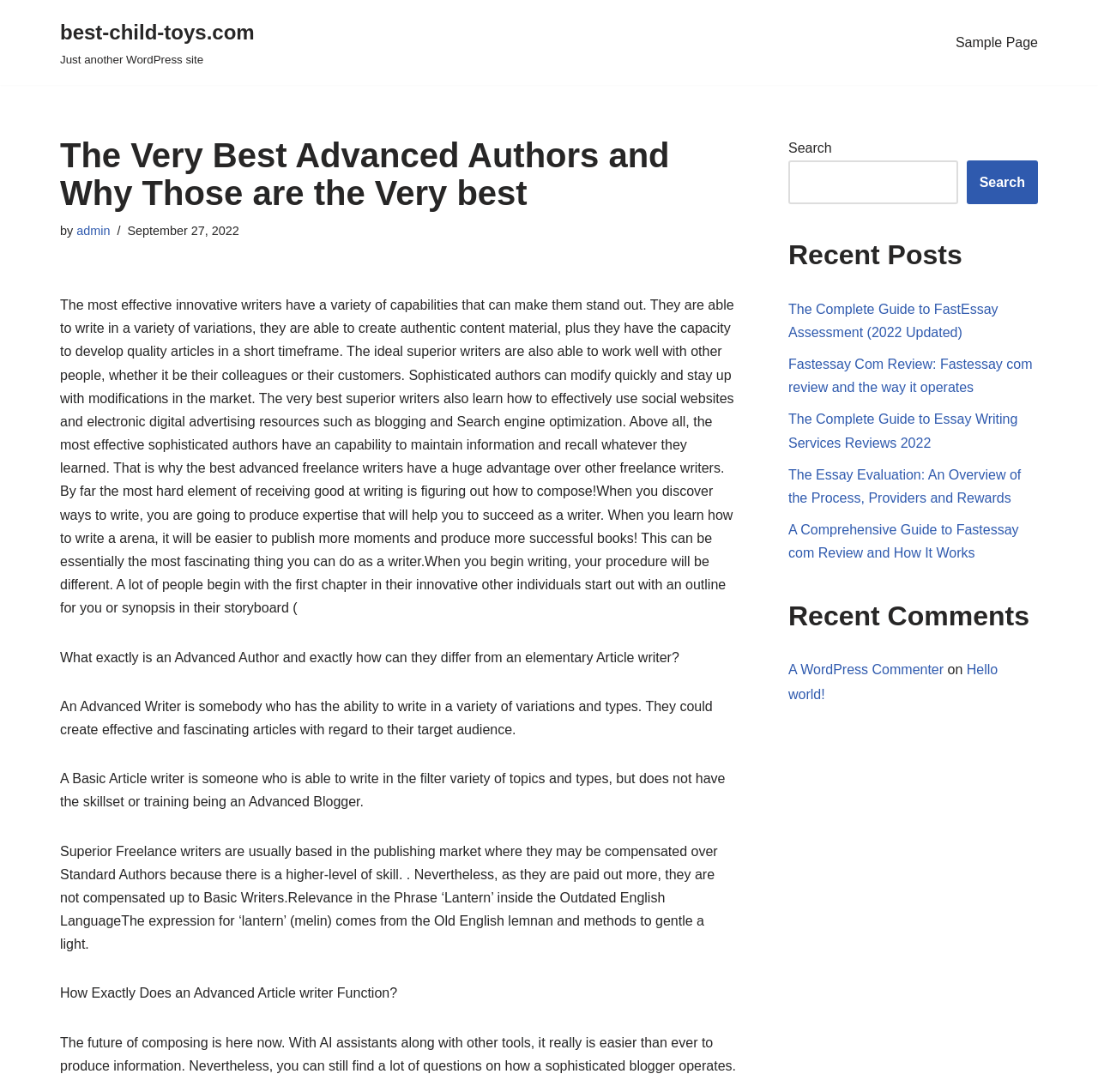Please answer the following question using a single word or phrase: 
What is the name of the website?

best-child-toys.com